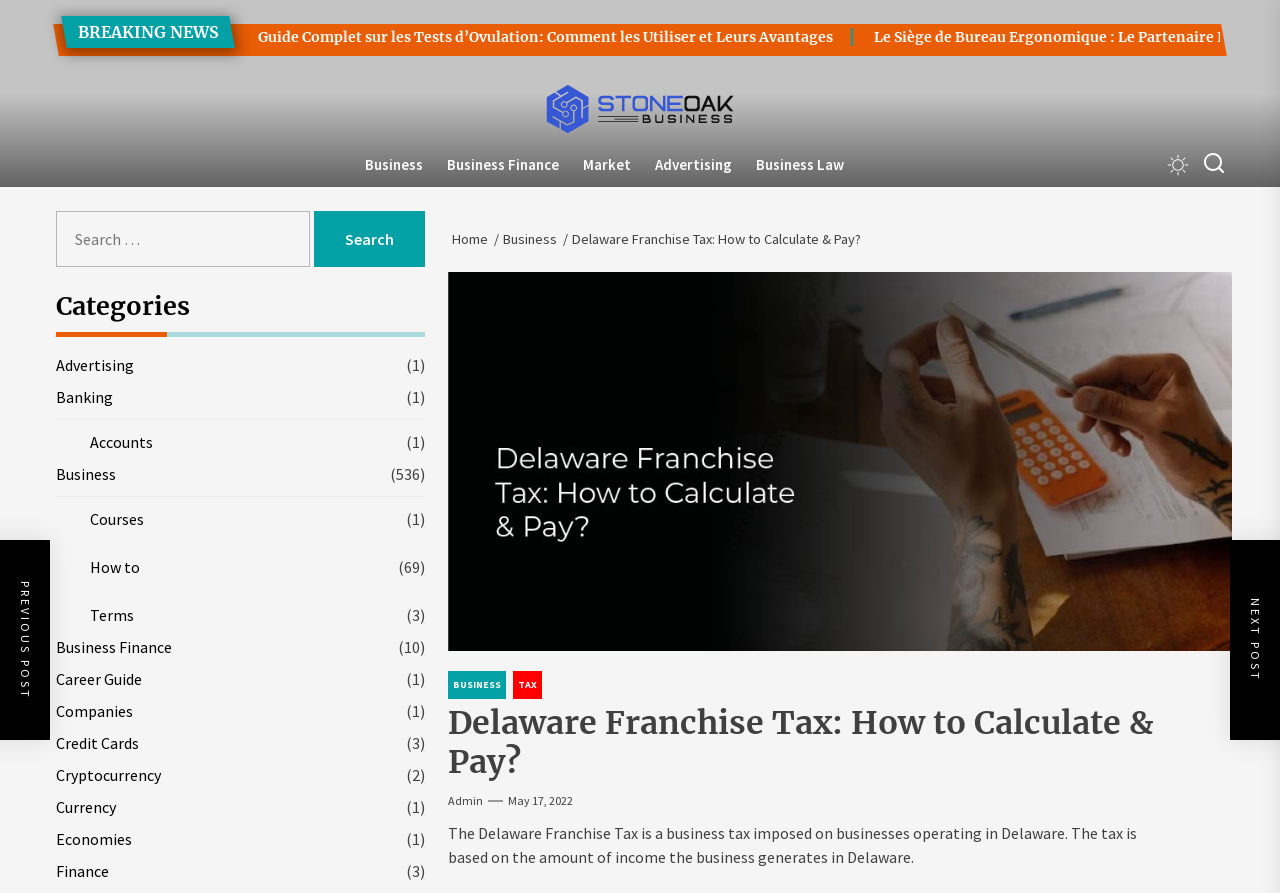Please provide a comprehensive response to the question based on the details in the image: What is the text below the 'Delaware Franchise Tax' image?

I looked at the image with the label 'Delaware Franchise Tax' and found the text below it, which is a static text element describing the Delaware Franchise Tax.